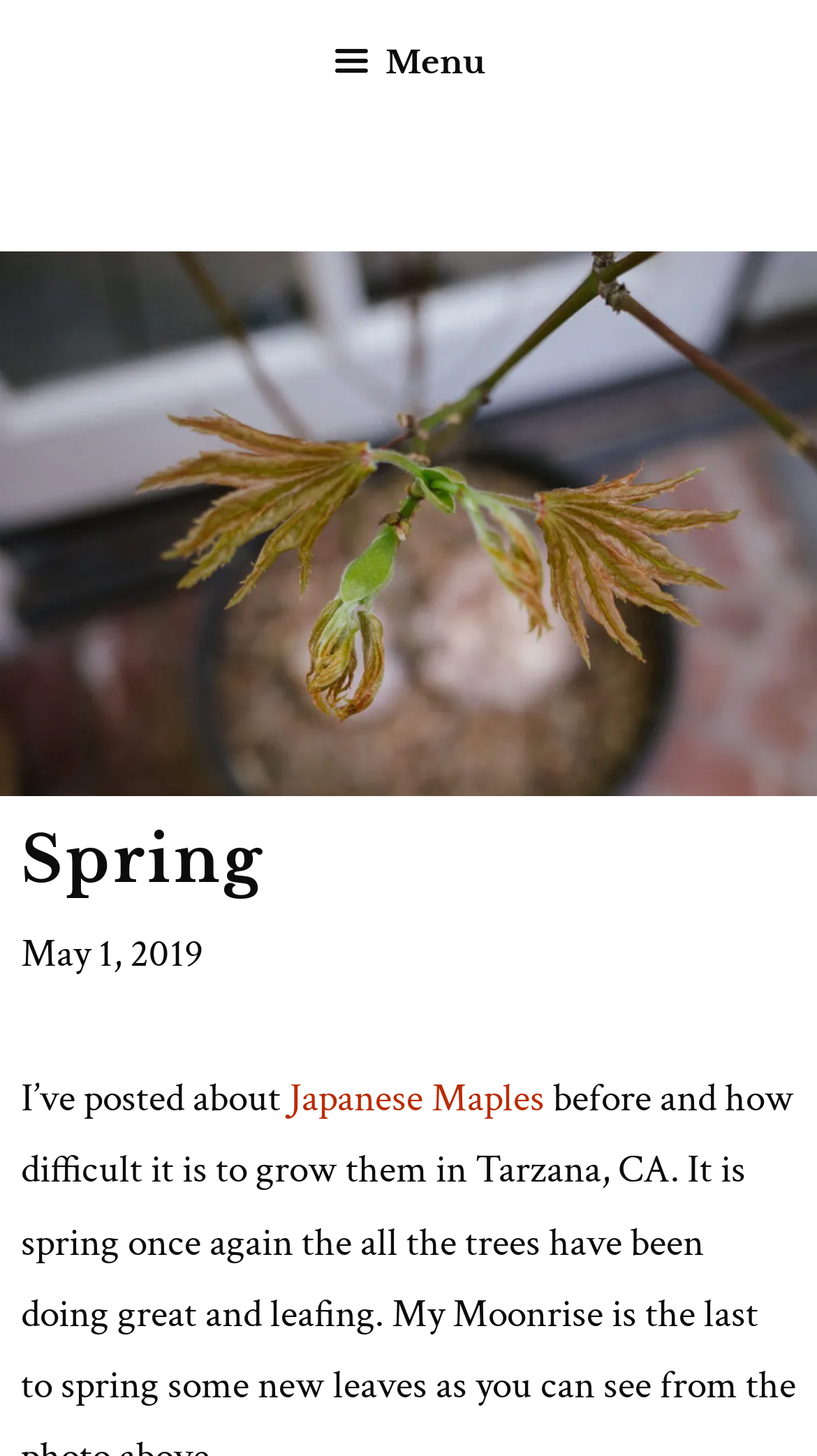Using a single word or phrase, answer the following question: 
What is the topic of the article?

Japanese Maples